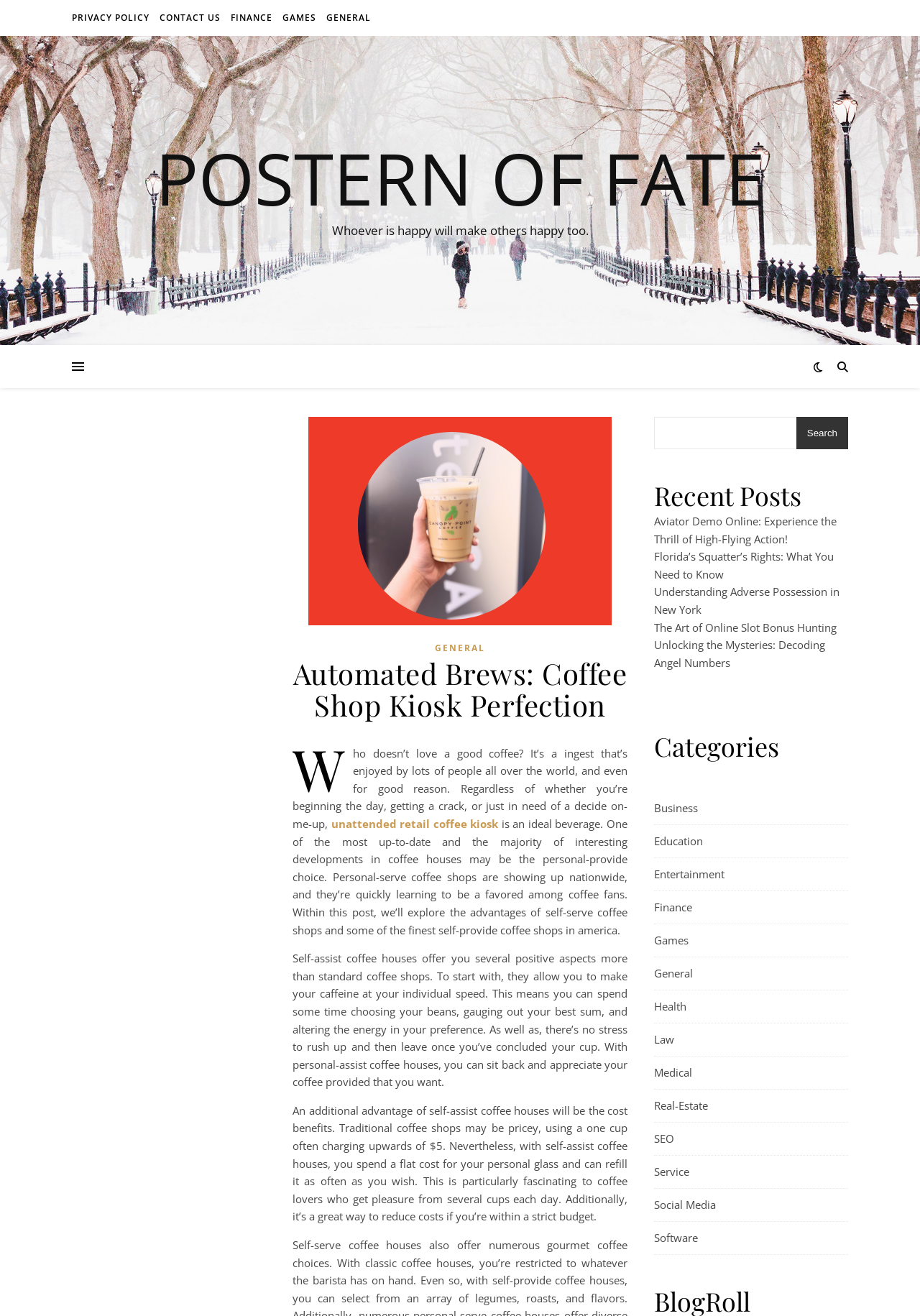What is the purpose of the search box?
Look at the image and construct a detailed response to the question.

I looked at the search box and its button labeled 'Search', and I inferred that the purpose of the search box is to search the website.